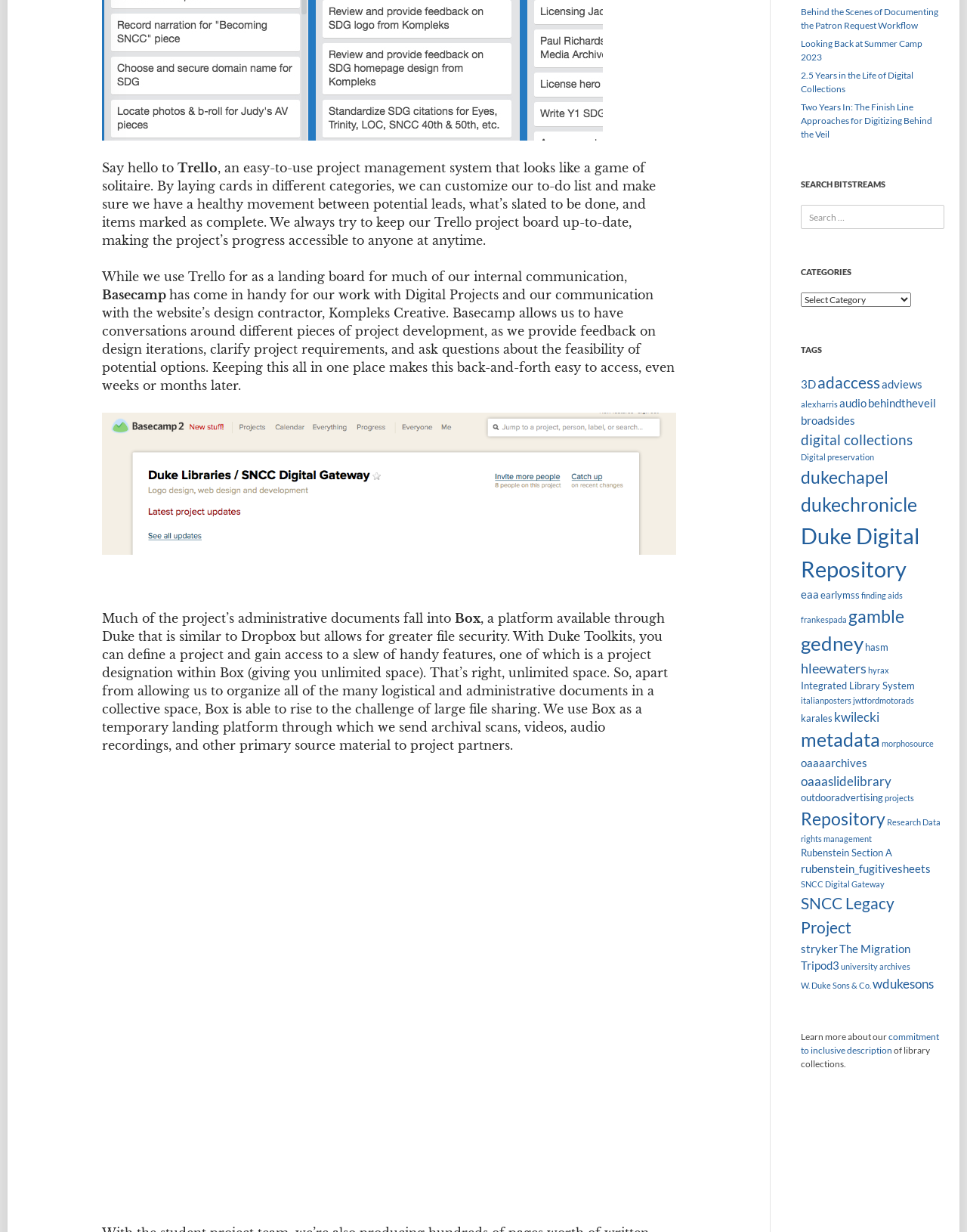Utilize the information from the image to answer the question in detail:
How many items are in the 'Duke Digital Repository' category?

The link 'Duke Digital Repository (23 items)' is listed under the 'TAGS' section, which indicates that there are 23 items in this category.